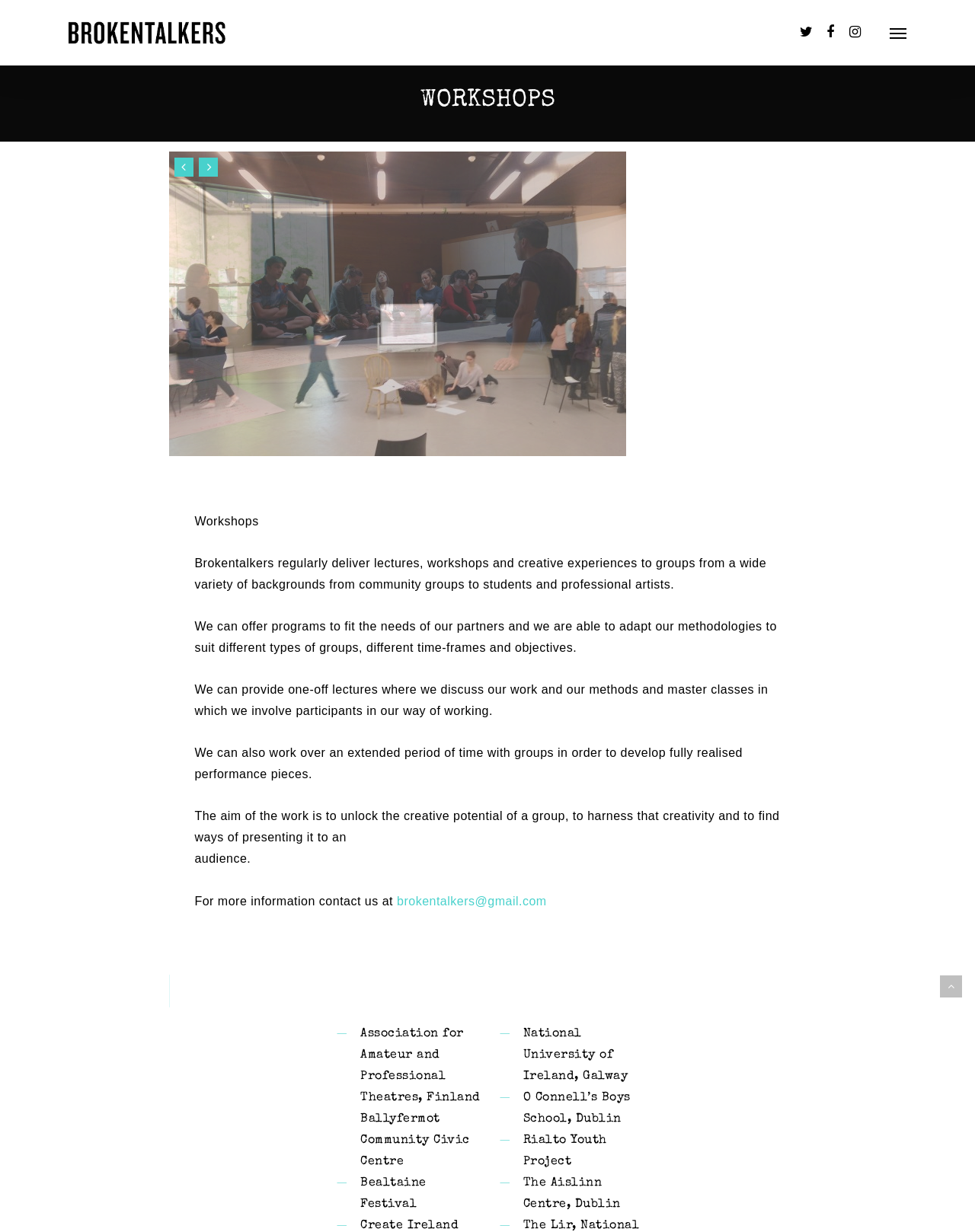Identify the bounding box for the described UI element. Provide the coordinates in (top-left x, top-left y, bottom-right x, bottom-right y) format with values ranging from 0 to 1: brokentalkers

[0.407, 0.726, 0.487, 0.737]